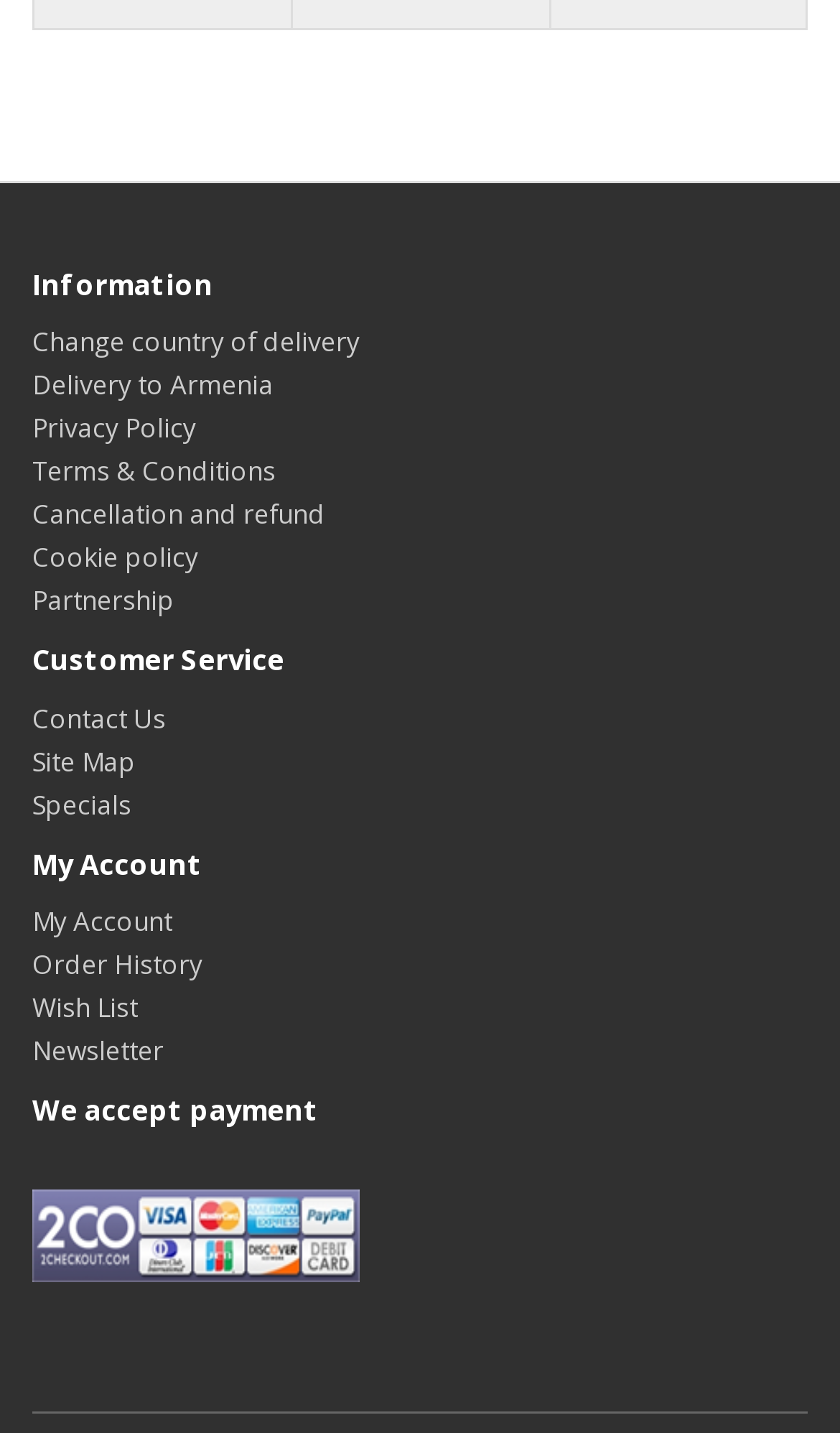Please analyze the image and give a detailed answer to the question:
What type of element is '2checkout payment'?

The element '2checkout payment' is an image, which is located at the bottom of the webpage with a bounding box of [0.038, 0.831, 0.428, 0.895]. It is under the 'We accept payment' heading.